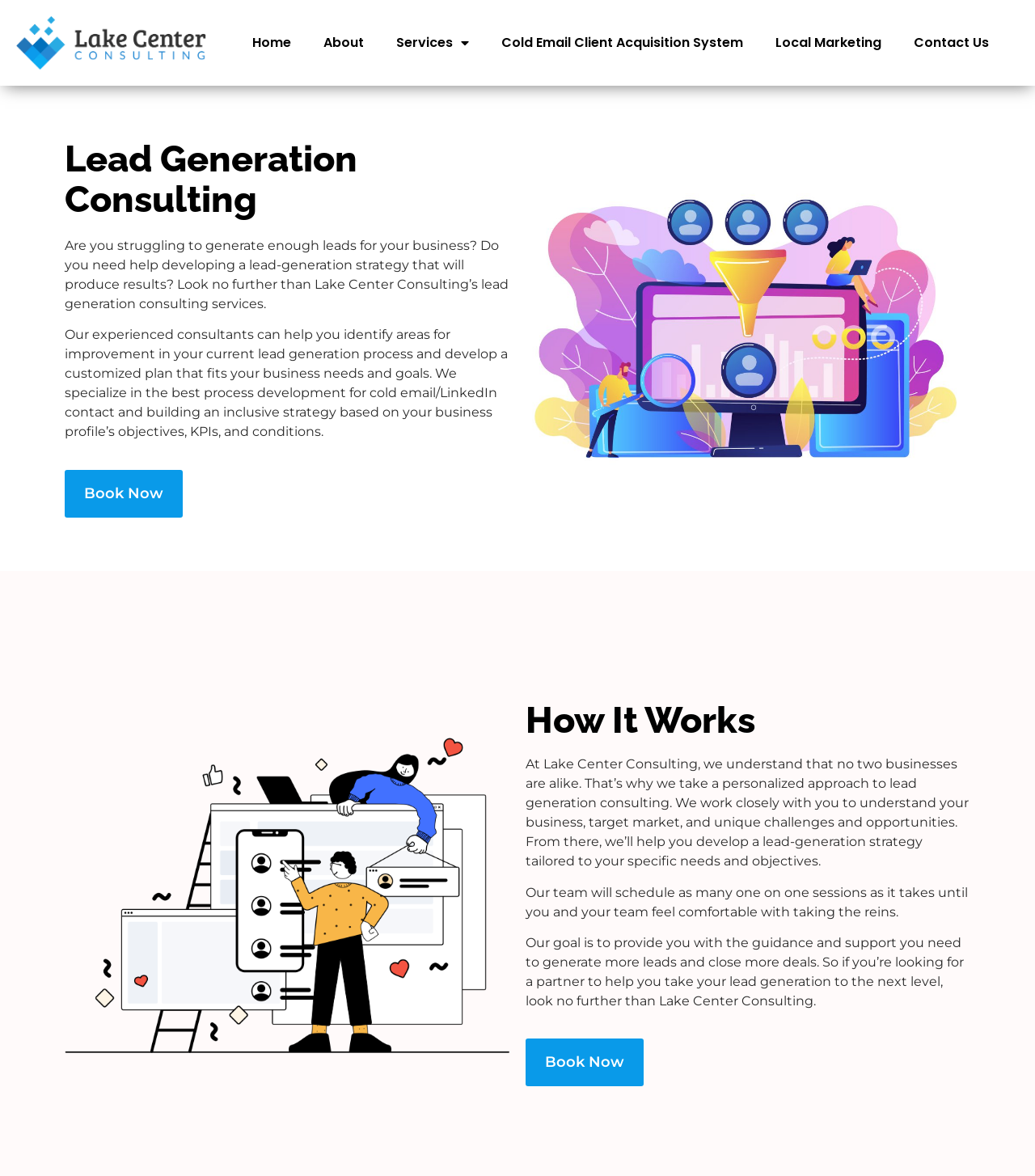Can you look at the image and give a comprehensive answer to the question:
What is the goal of Lake Center Consulting's lead generation services?

The webpage states that the goal of Lake Center Consulting's lead generation services is to provide clients with the guidance and support they need to generate more leads and close more deals. This is mentioned in the section 'How It Works'.